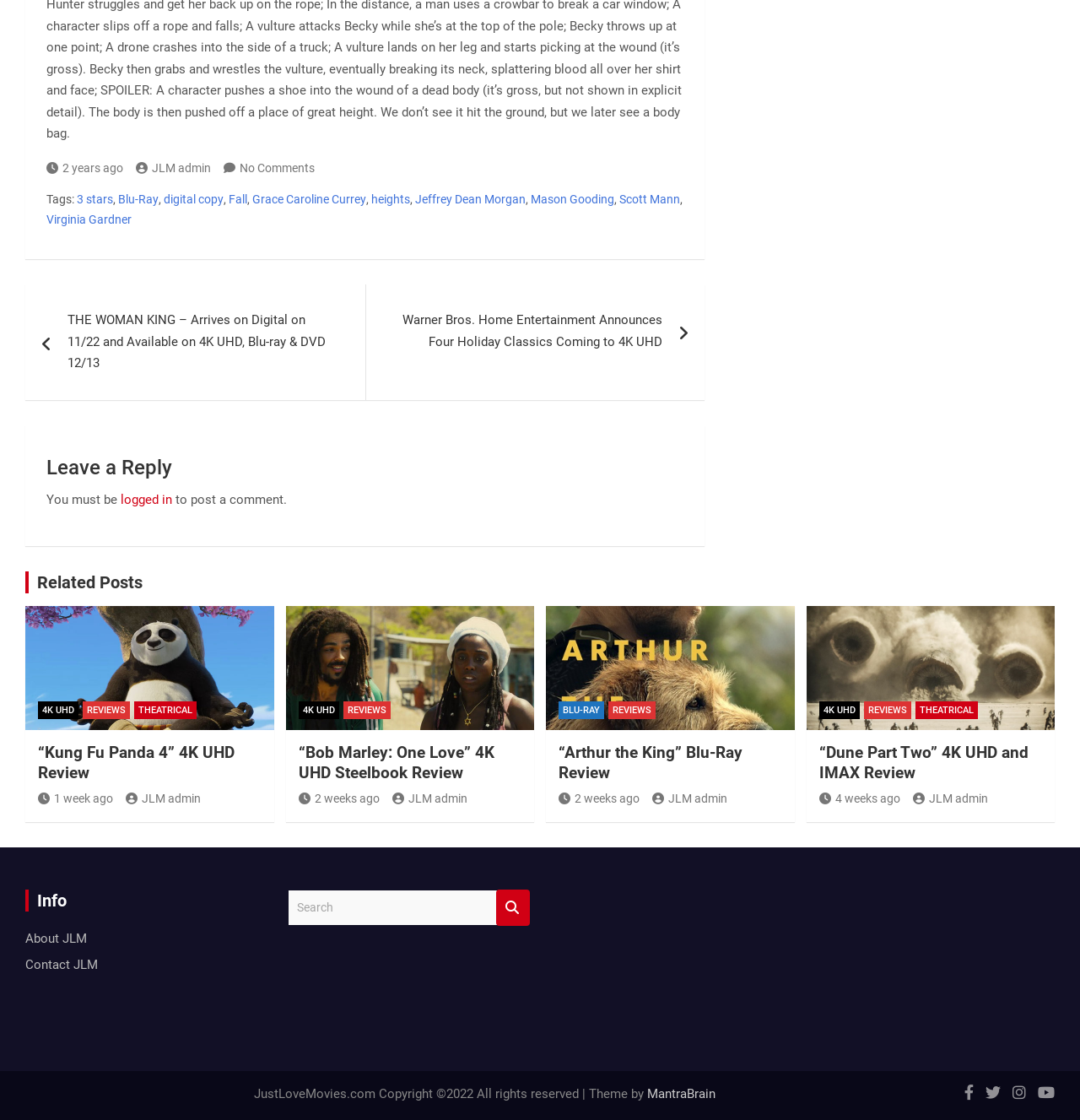Bounding box coordinates must be specified in the format (top-left x, top-left y, bottom-right x, bottom-right y). All values should be floating point numbers between 0 and 1. What are the bounding box coordinates of the UI element described as: In the garden

None